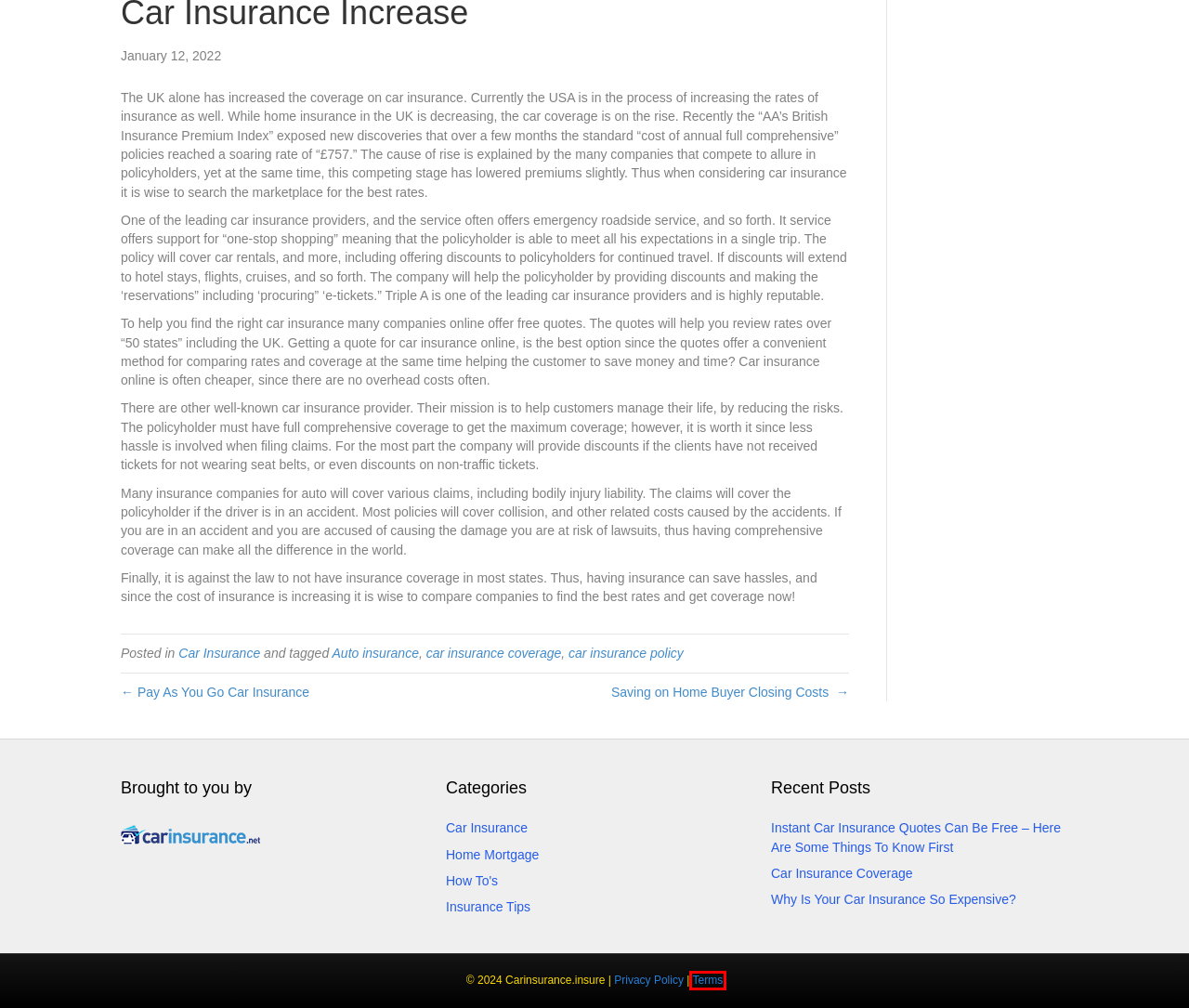You are presented with a screenshot of a webpage containing a red bounding box around an element. Determine which webpage description best describes the new webpage after clicking on the highlighted element. Here are the candidates:
A. Saving on Home Buyer Closing Costs  – Better Living Through
B. Terms and Conditions – Car Insurance Information and Tips
C. Instant Car Insurance Quotes Can Be Free - Here Are Some Things To Know First
D. Why Is Your Car Insurance So Expensive?
E. How To’s – Better Living Through
F. Privacy – Car Insurance Information and Tips
G. Insurance Tips – Better Living Through
H. car insurance coverage – Better Living Through

B